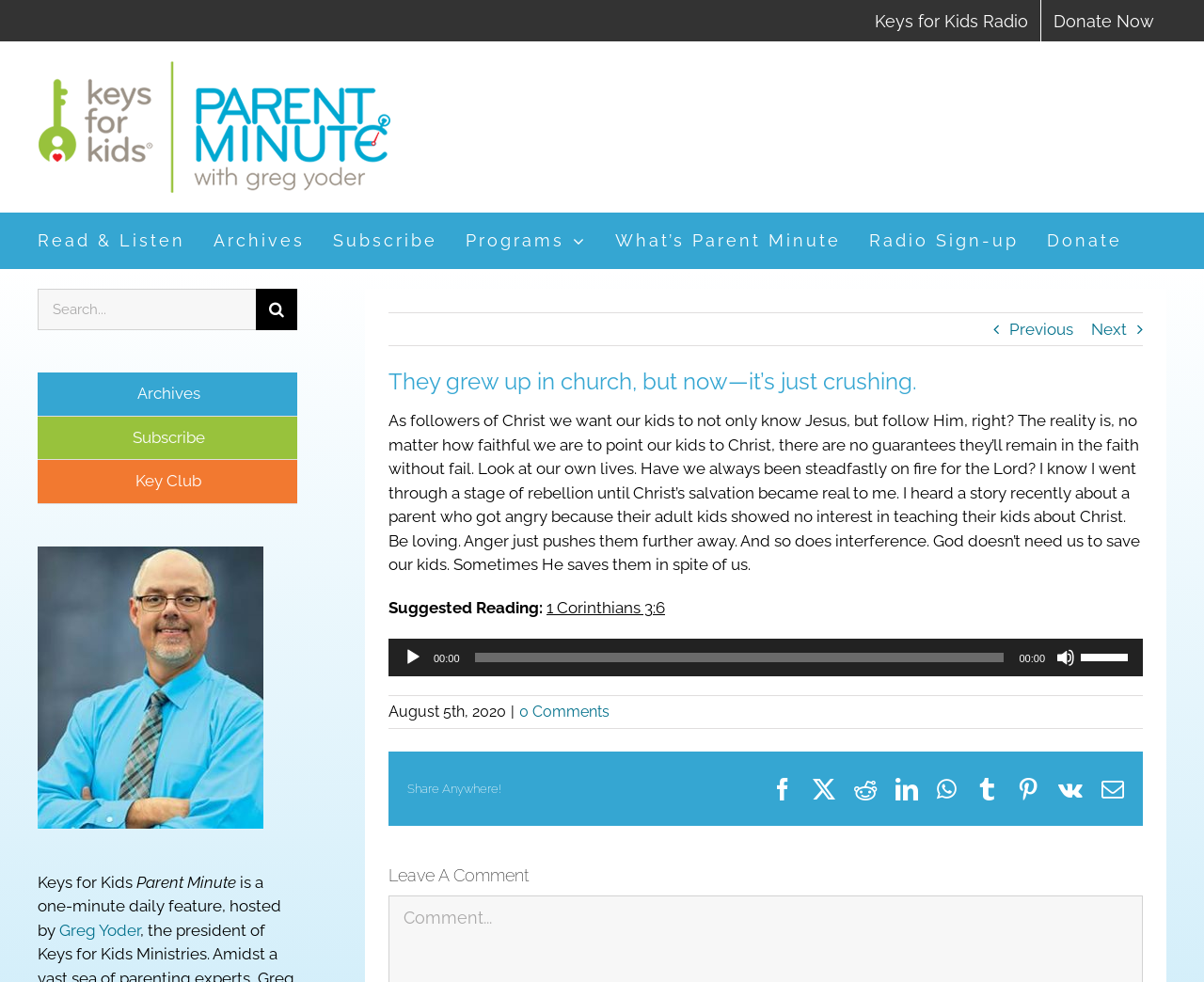Generate the text content of the main headline of the webpage.

They grew up in church, but now—it’s just crushing.